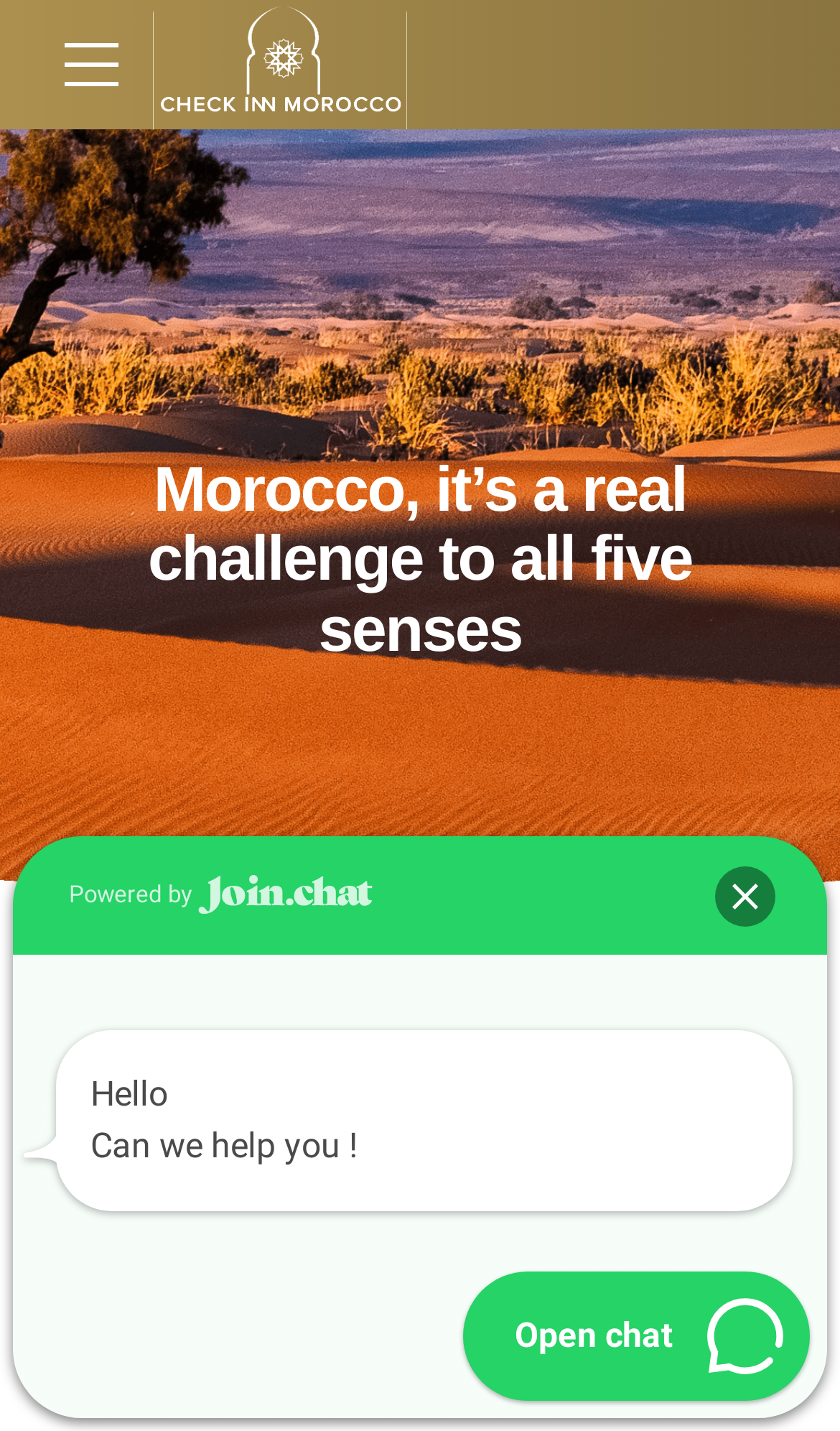Using the information in the image, give a comprehensive answer to the question: 
What is the purpose of the chat?

I inferred this by looking at the static text elements 'Hello' and 'Can we help you!' which are located near the chat button, suggesting that the chat is for getting assistance.